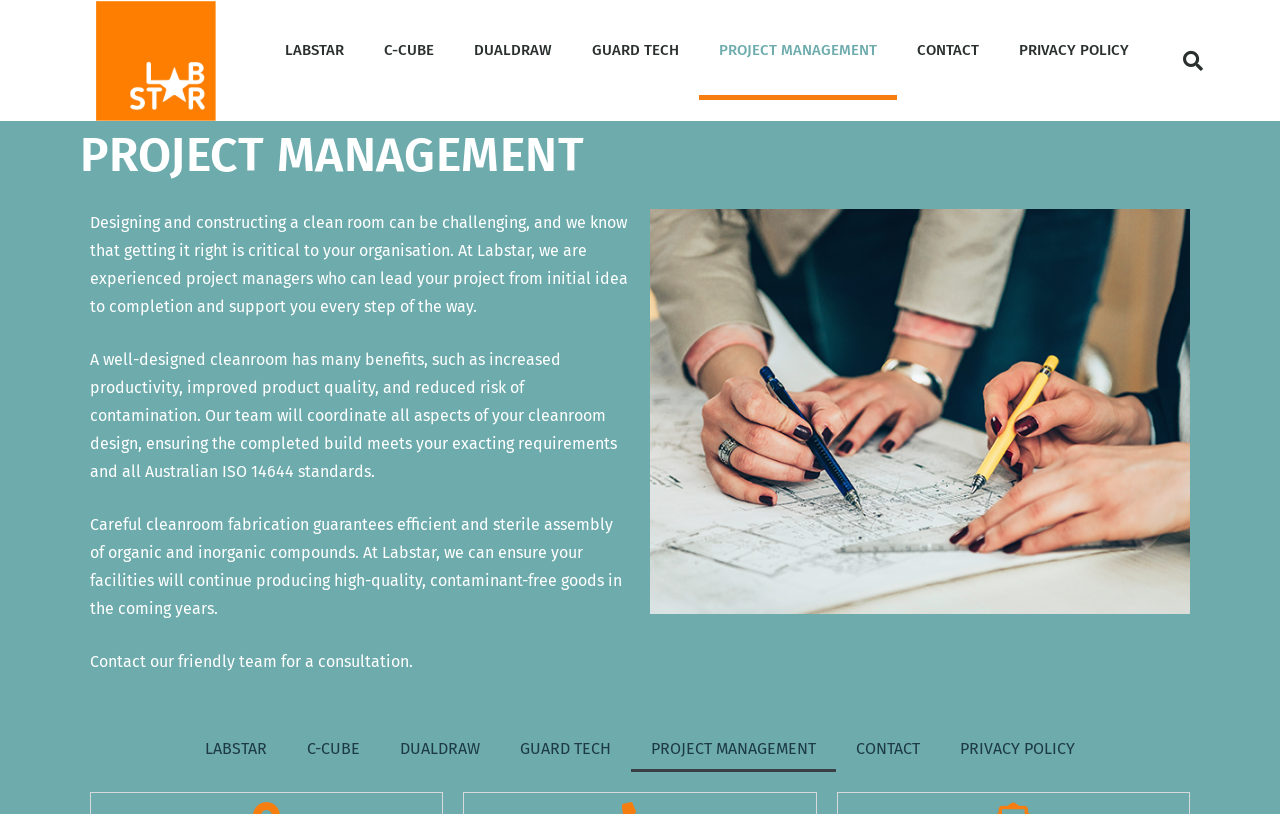Provide the bounding box coordinates for the area that should be clicked to complete the instruction: "contact the team".

[0.701, 0.0, 0.781, 0.123]